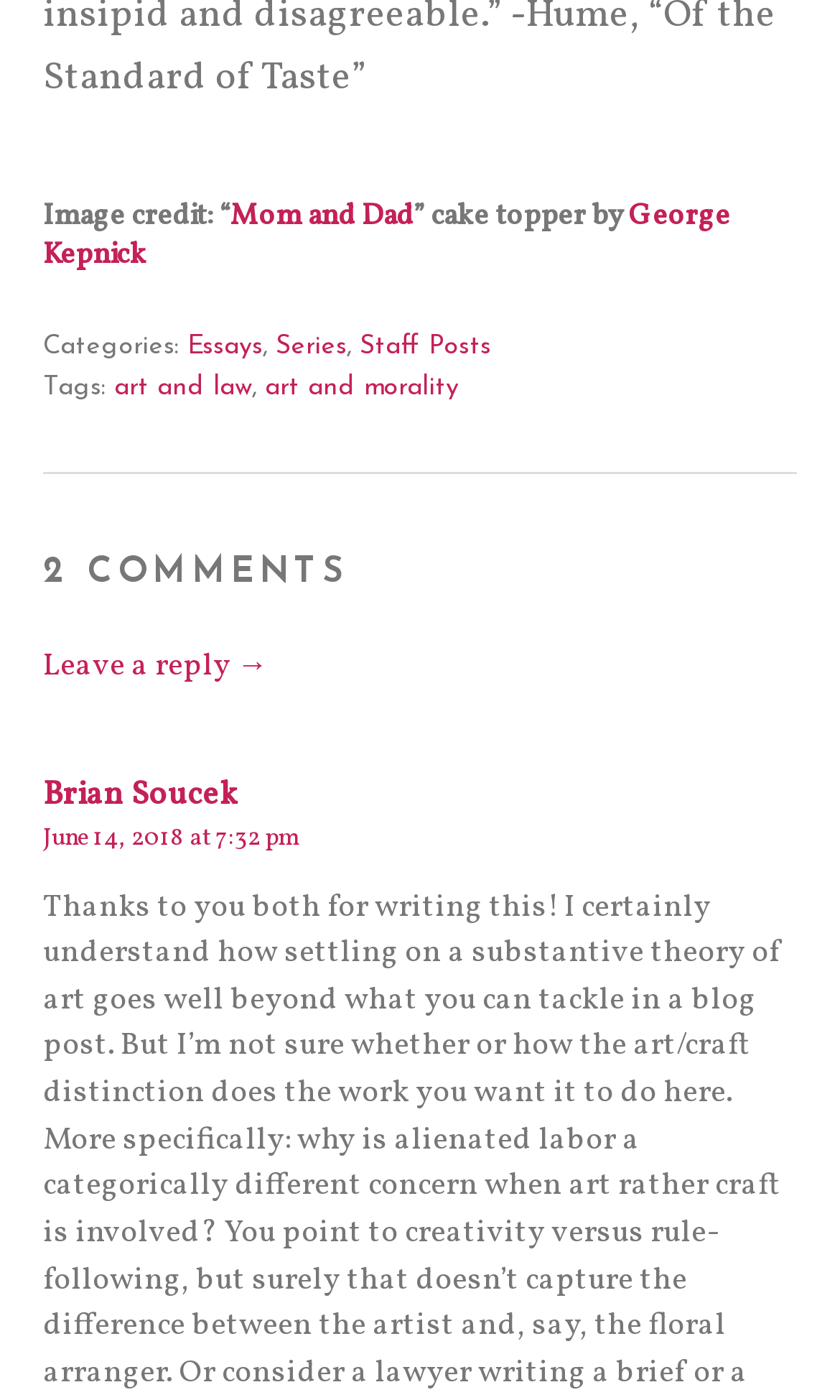How many comments are there?
Using the image as a reference, deliver a detailed and thorough answer to the question.

The heading '2 COMMENTS' indicates that there are 2 comments on this webpage.